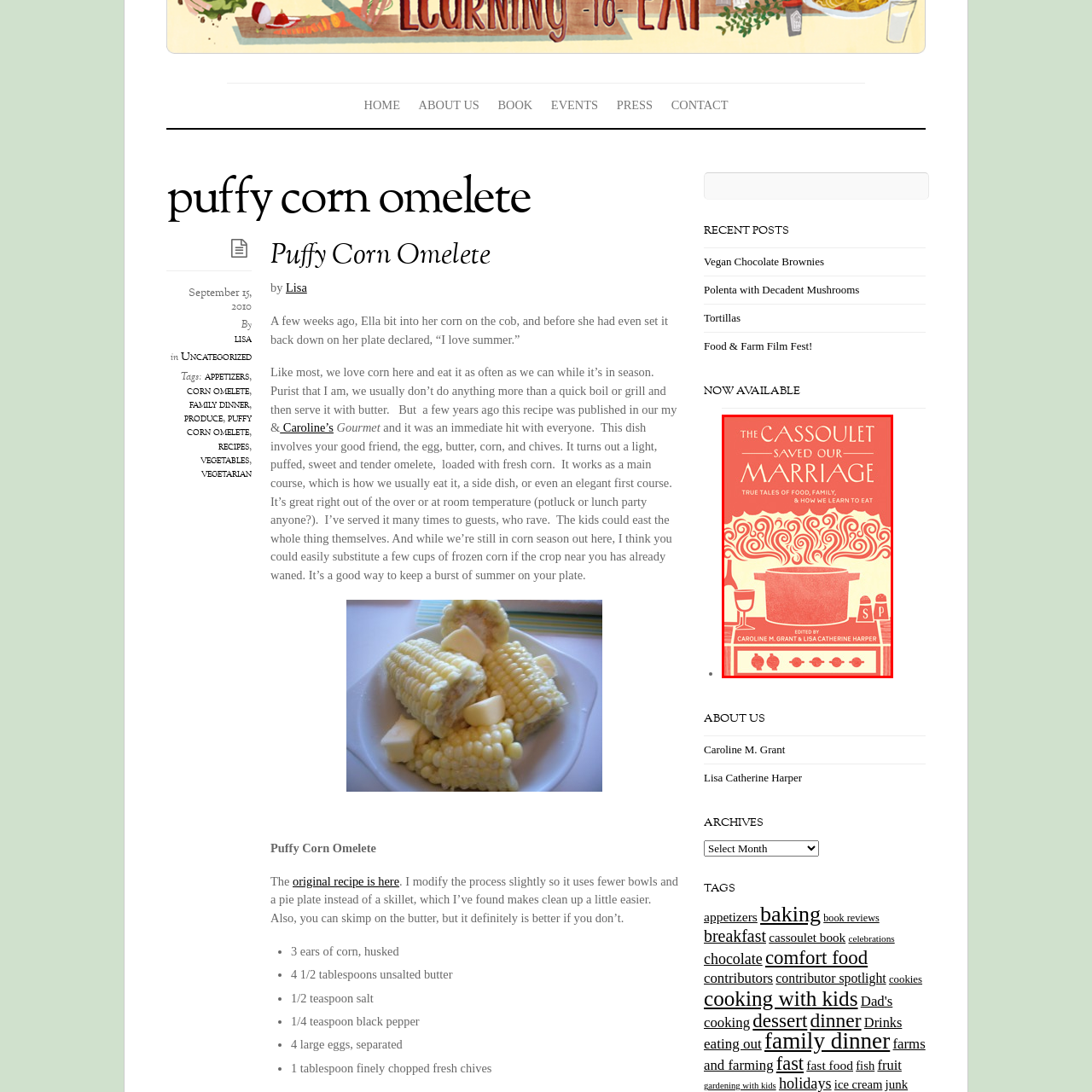Offer a complete and descriptive caption for the image marked by the red box.

The image showcases the cover of a book titled "The Cassoulet Saved Our Marriage," which is edited by Caroline M. Grant and Lisa Catherine Harper. The cover features a vibrant, warm-toned background with artistic illustrations of a pot steaming over a stove, suggesting a cozy and communal cooking experience. Accompanying the pot are stylized icons of wine glasses and salt and pepper shakers, evoking themes of gastronomy and shared meals. The title prominently displayed at the top is set in an engaging font, emphasizing the book's focus on food, family narratives, and the relationships built around cooking and sharing meals together. The tagline, "True Tales of Food, Family, & How We Learn to Eat," complements the overall theme, hinting at the personal stories and experiences that intertwine culinary traditions and marital bonds.